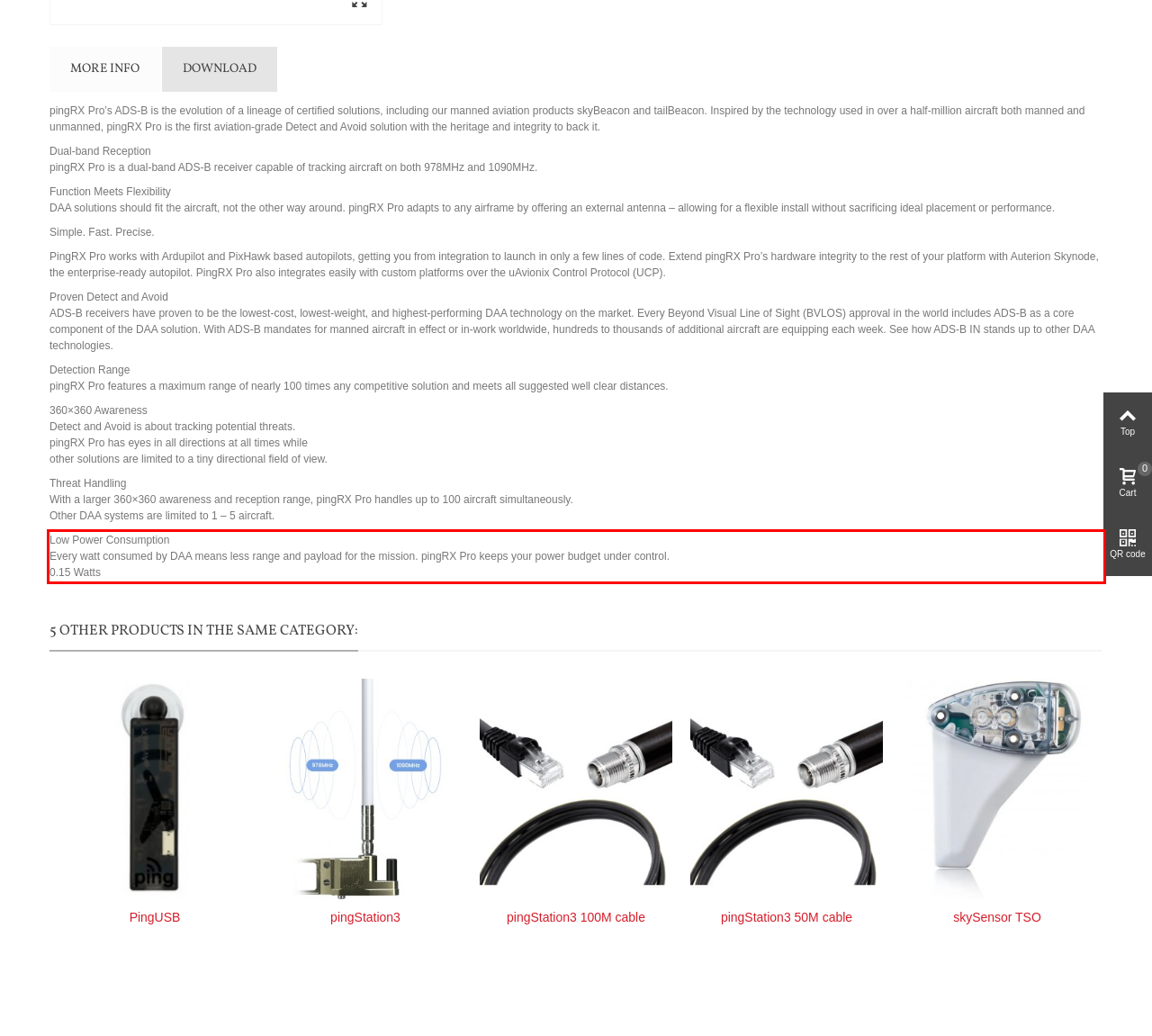The screenshot provided shows a webpage with a red bounding box. Apply OCR to the text within this red bounding box and provide the extracted content.

Low Power Consumption Every watt consumed by DAA means less range and payload for the mission. pingRX Pro keeps your power budget under control. 0.15 Watts